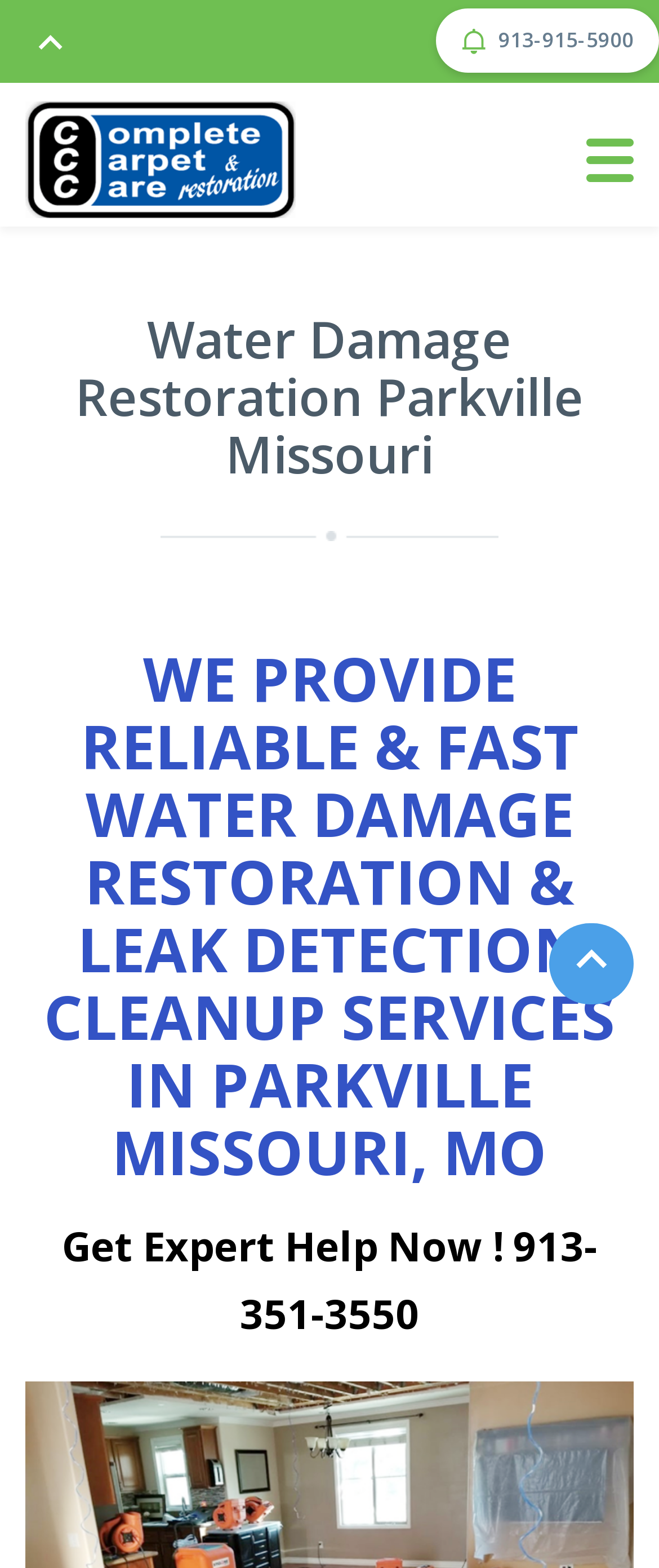Bounding box coordinates are given in the format (top-left x, top-left y, bottom-right x, bottom-right y). All values should be floating point numbers between 0 and 1. Provide the bounding box coordinate for the UI element described as: alt="Logo"

[0.038, 0.088, 0.449, 0.112]